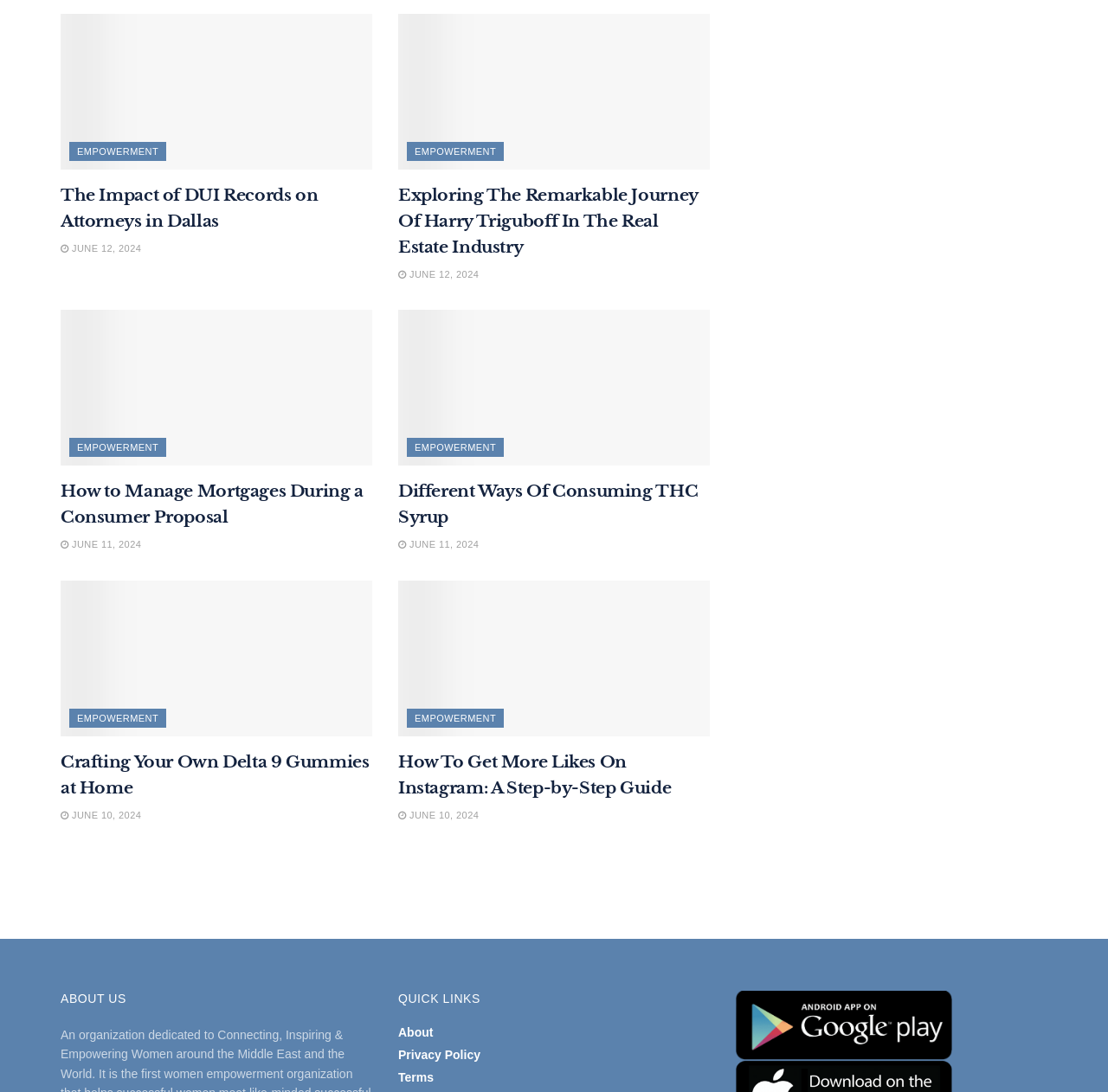Determine the bounding box coordinates of the clickable region to carry out the instruction: "Click the link to learn about managing mortgages during a consumer proposal".

[0.055, 0.284, 0.336, 0.426]